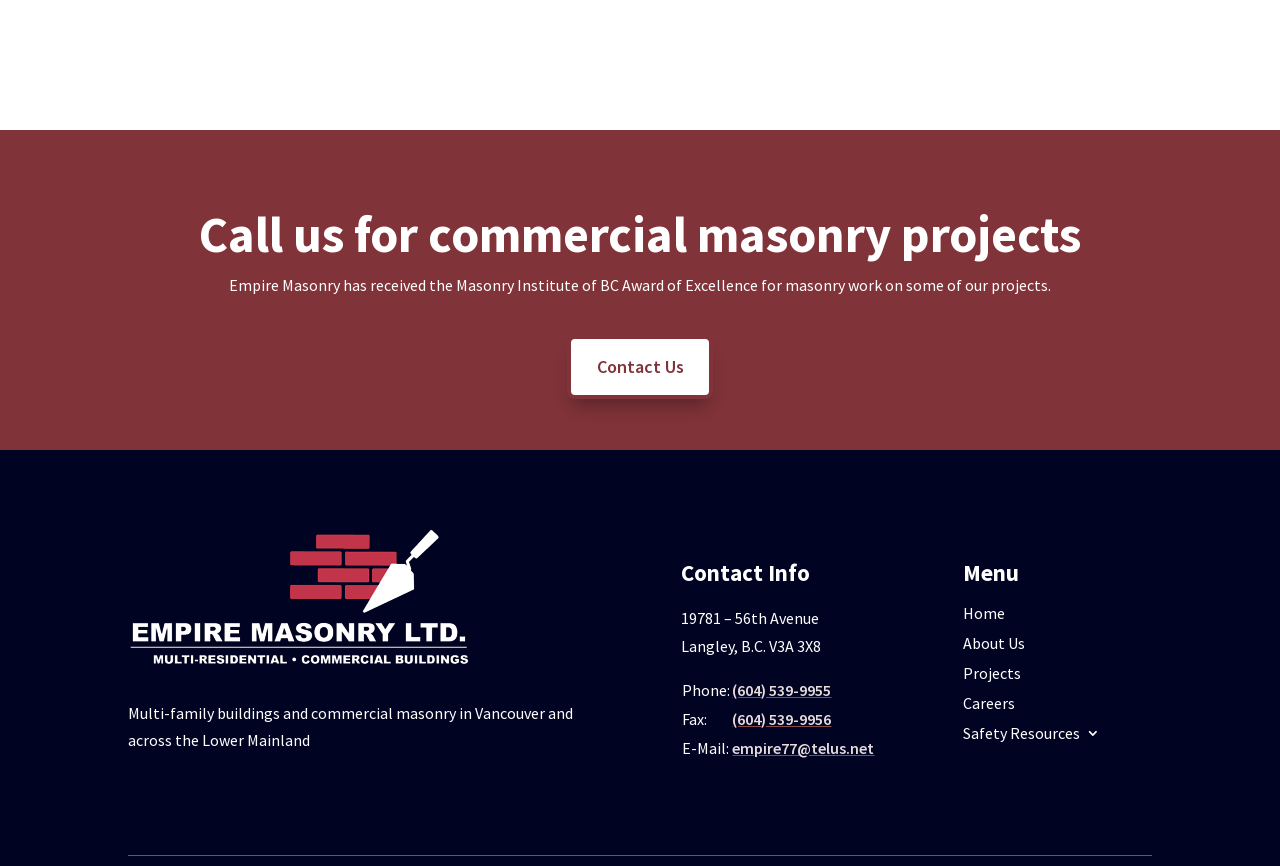Locate the bounding box coordinates of the clickable area to execute the instruction: "Go to Home page". Provide the coordinates as four float numbers between 0 and 1, represented as [left, top, right, bottom].

[0.753, 0.699, 0.785, 0.725]